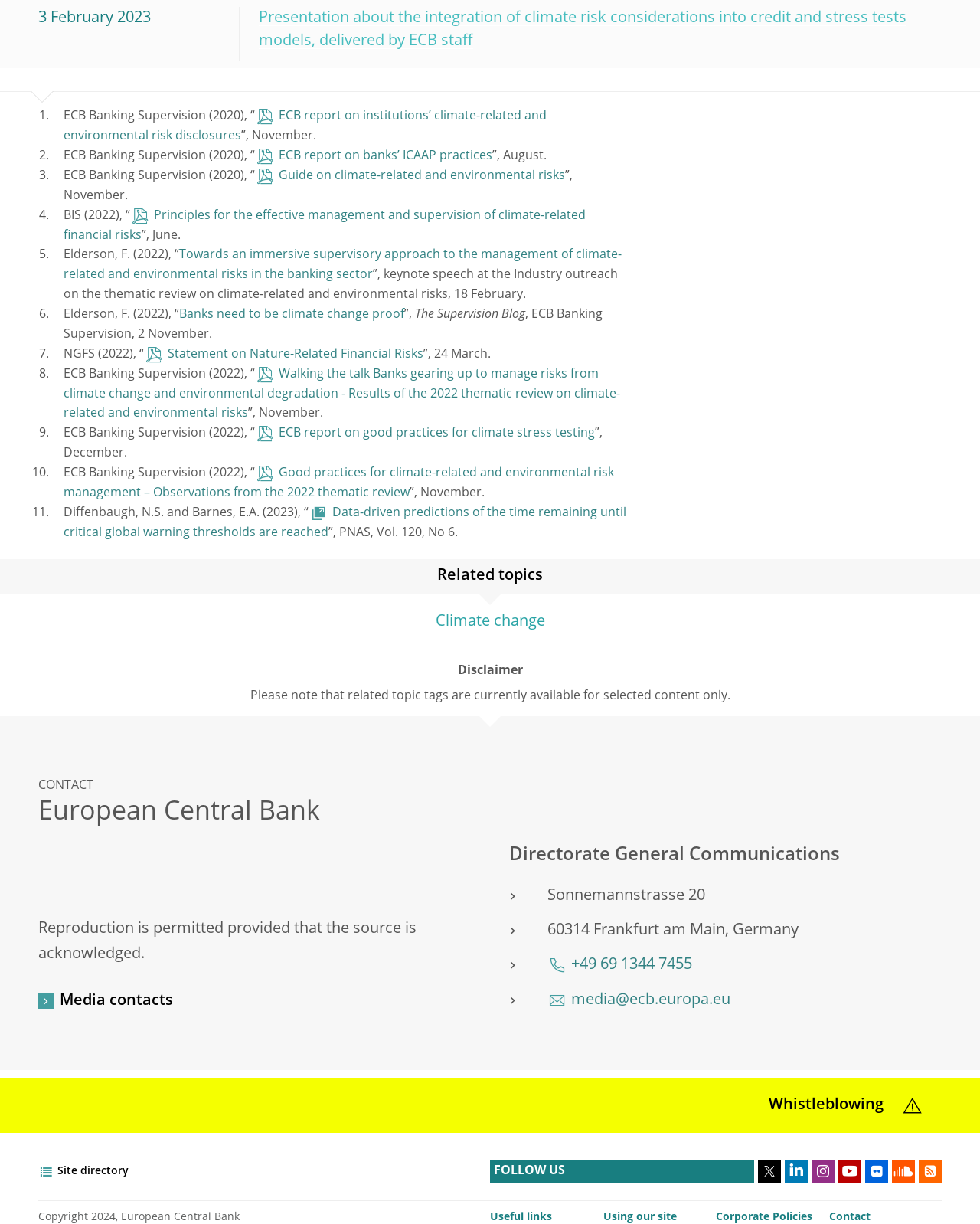Look at the image and answer the question in detail:
What is the topic of the link 'Principles for the effective management and supervision of climate-related financial risks'?

The link 'Principles for the effective management and supervision of climate-related financial risks' is related to climate-related financial risks, which can be inferred from the text of the link itself. The link is located in the list of references with bounding box coordinates [0.065, 0.171, 0.598, 0.197].